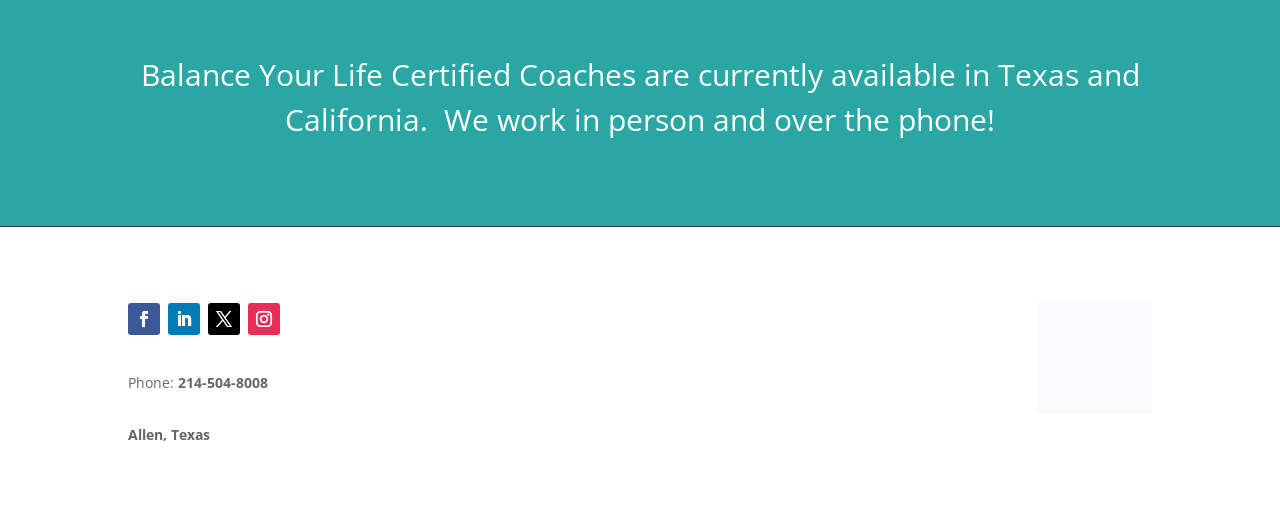What states are the certified coaches available in?
Using the image, give a concise answer in the form of a single word or short phrase.

Texas and California